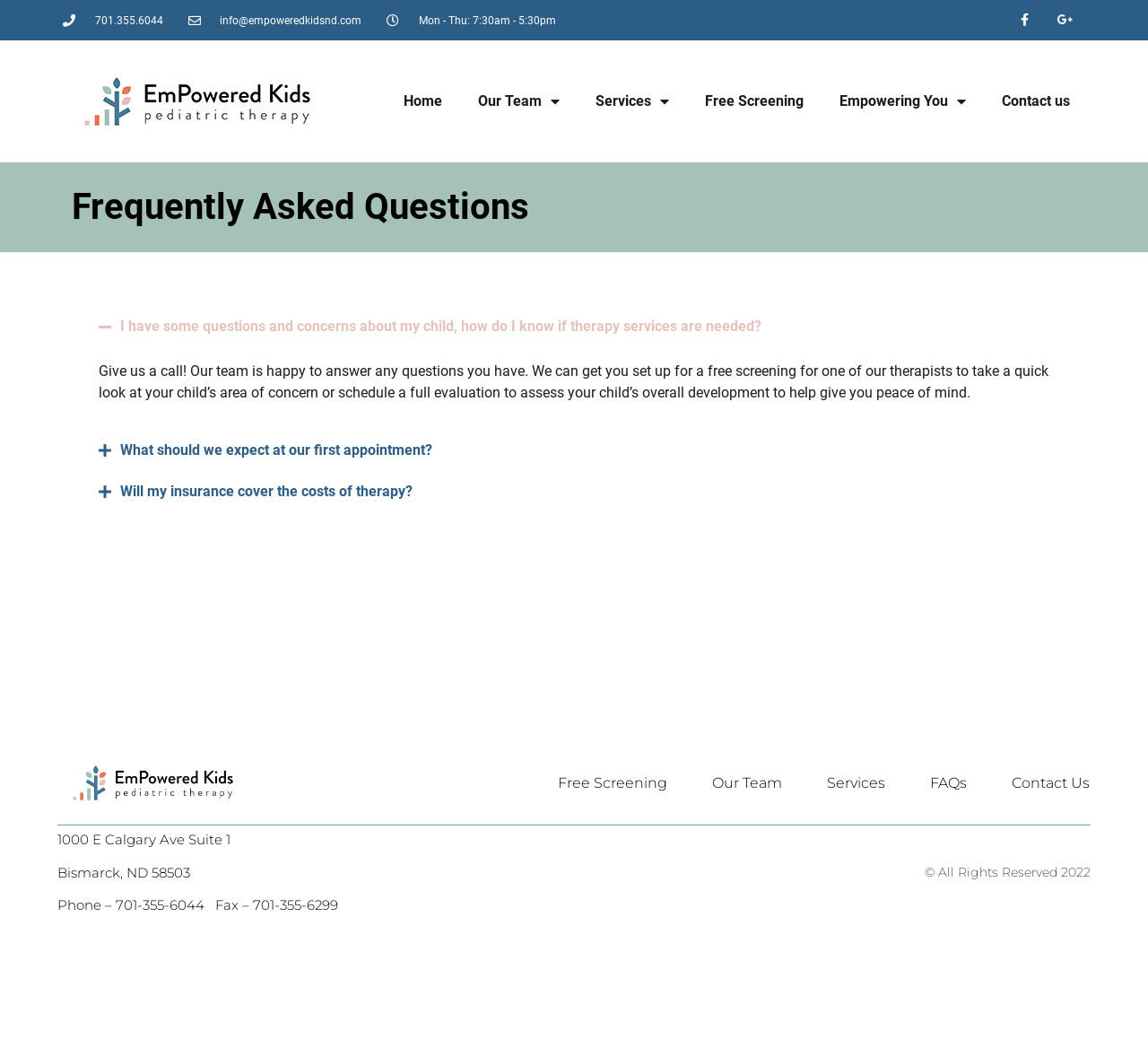Please provide the bounding box coordinate of the region that matches the element description: Contact Us. Coordinates should be in the format (top-left x, top-left y, bottom-right x, bottom-right y) and all values should be between 0 and 1.

None